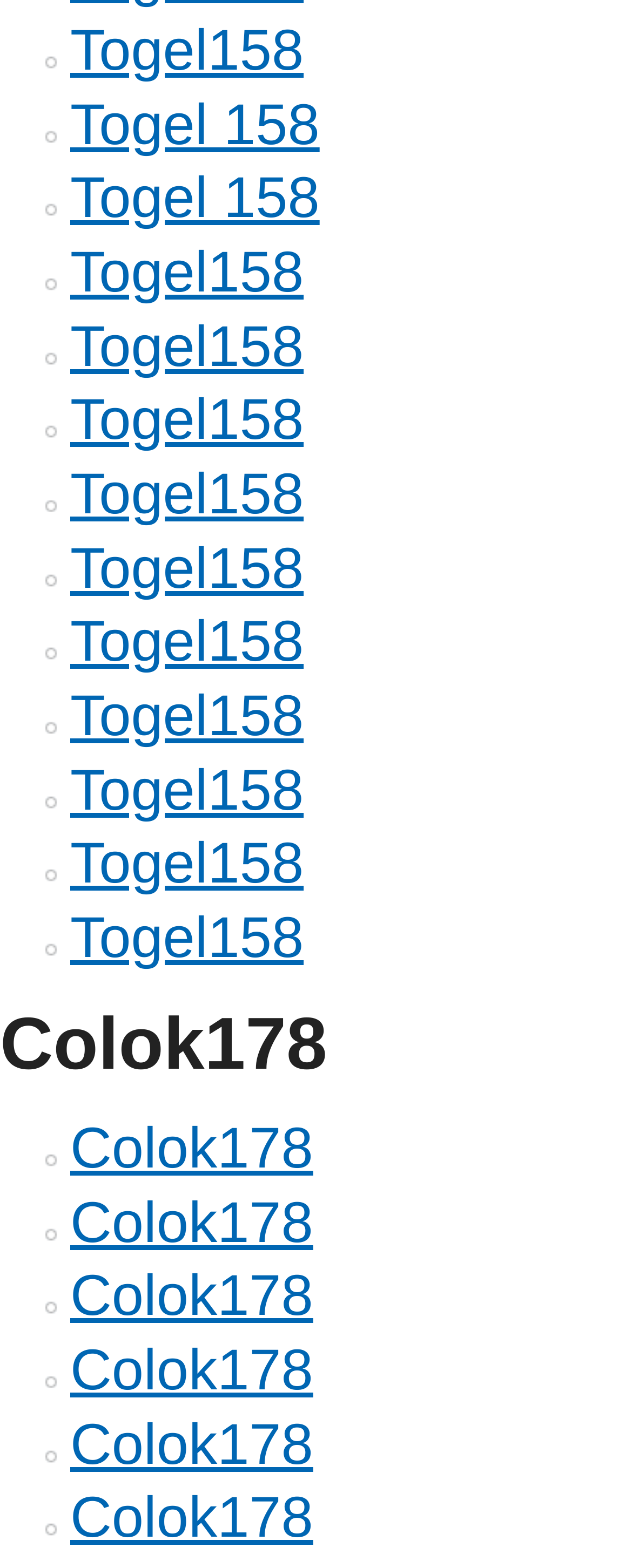How many links are there on the webpage?
Using the image as a reference, answer with just one word or a short phrase.

30